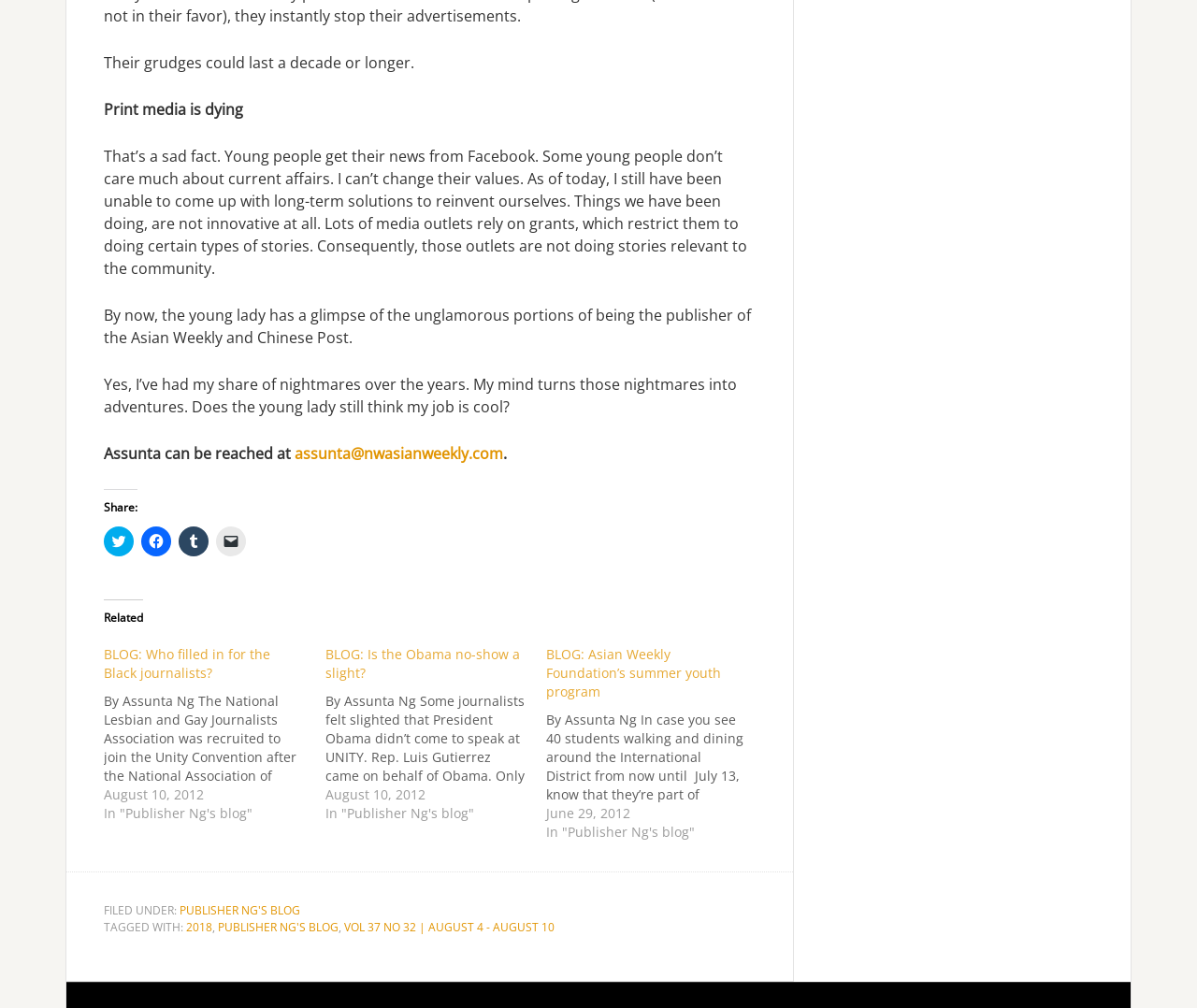Please identify the bounding box coordinates of the area that needs to be clicked to fulfill the following instruction: "Read the blog post 'Who filled in for the Black journalists?'."

[0.087, 0.631, 0.272, 0.816]